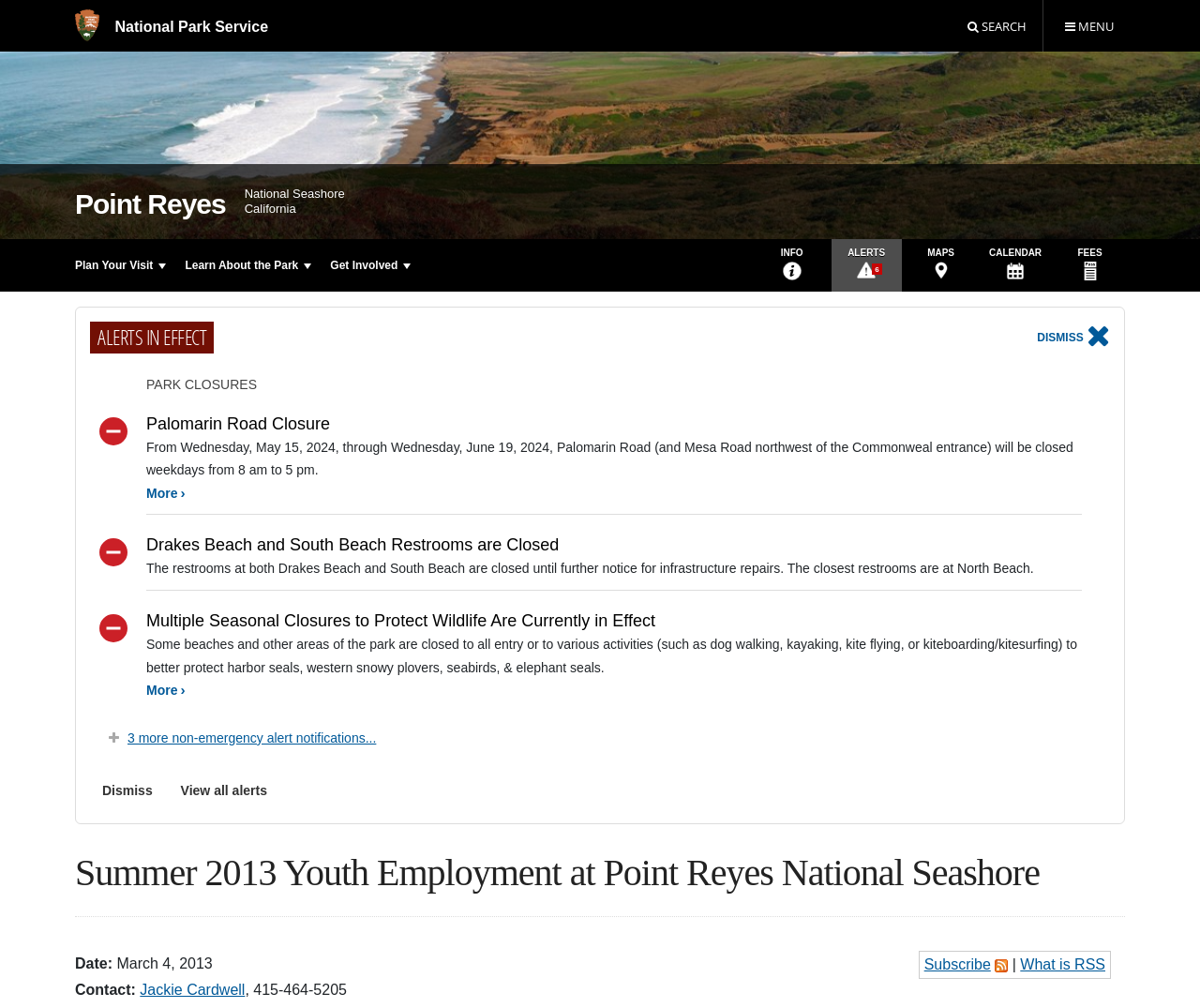Identify the bounding box coordinates of the region that should be clicked to execute the following instruction: "Dismiss Alerts Notification".

[0.864, 0.323, 0.925, 0.348]